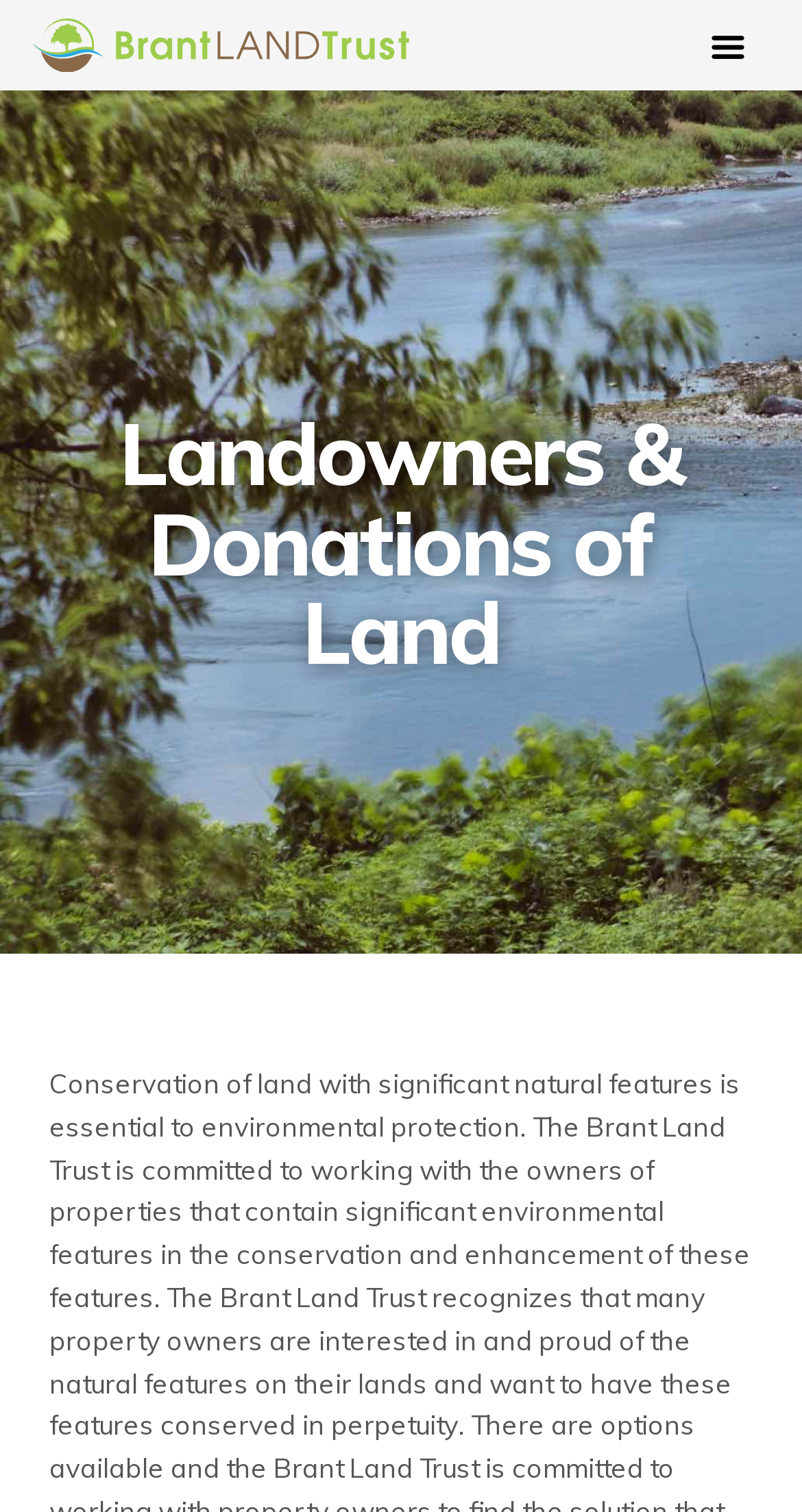Please determine the main heading text of this webpage.

Landowners &
Donations of Land